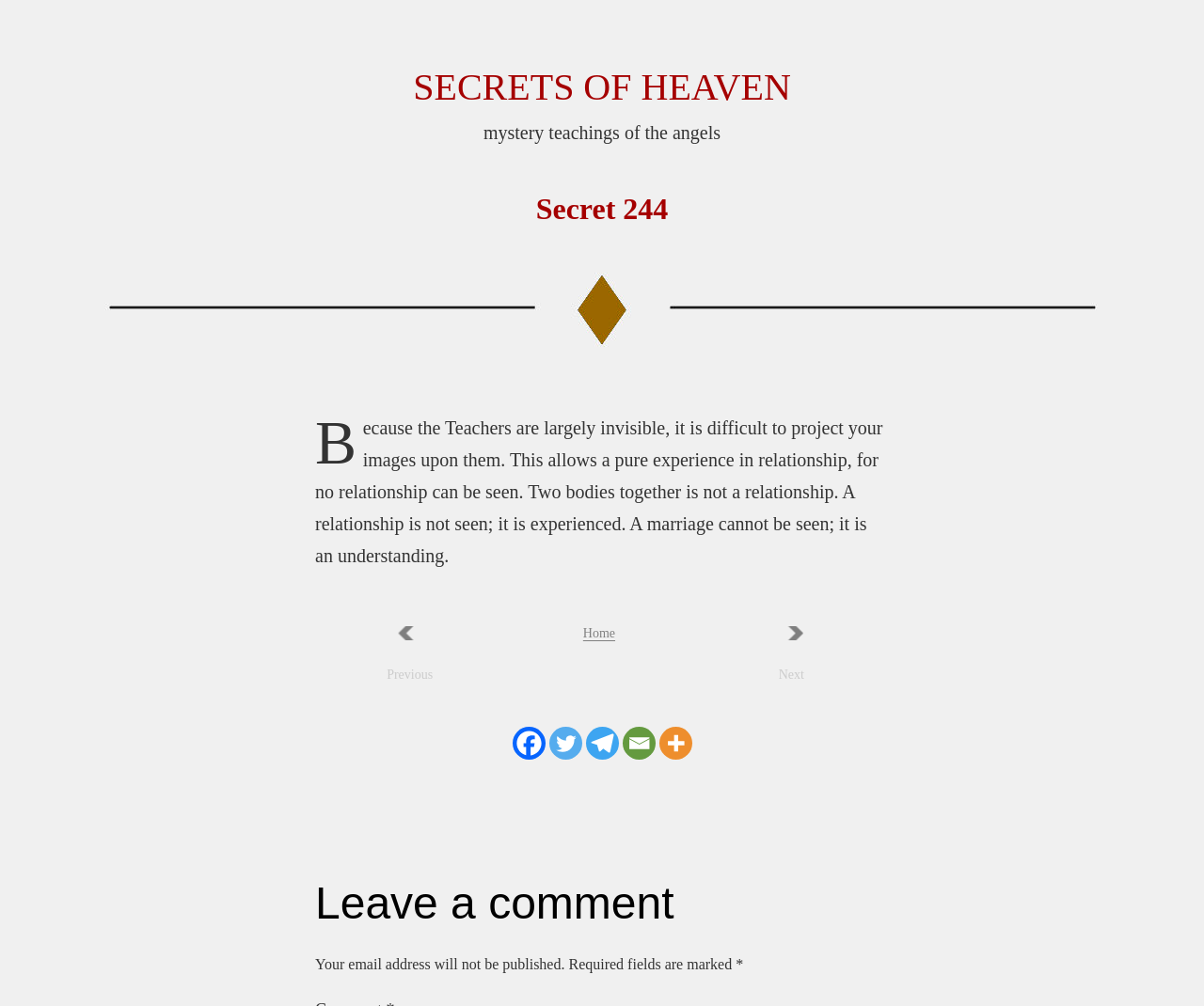What is the image description above the article?
Based on the screenshot, provide a one-word or short-phrase response.

Diamond Orange